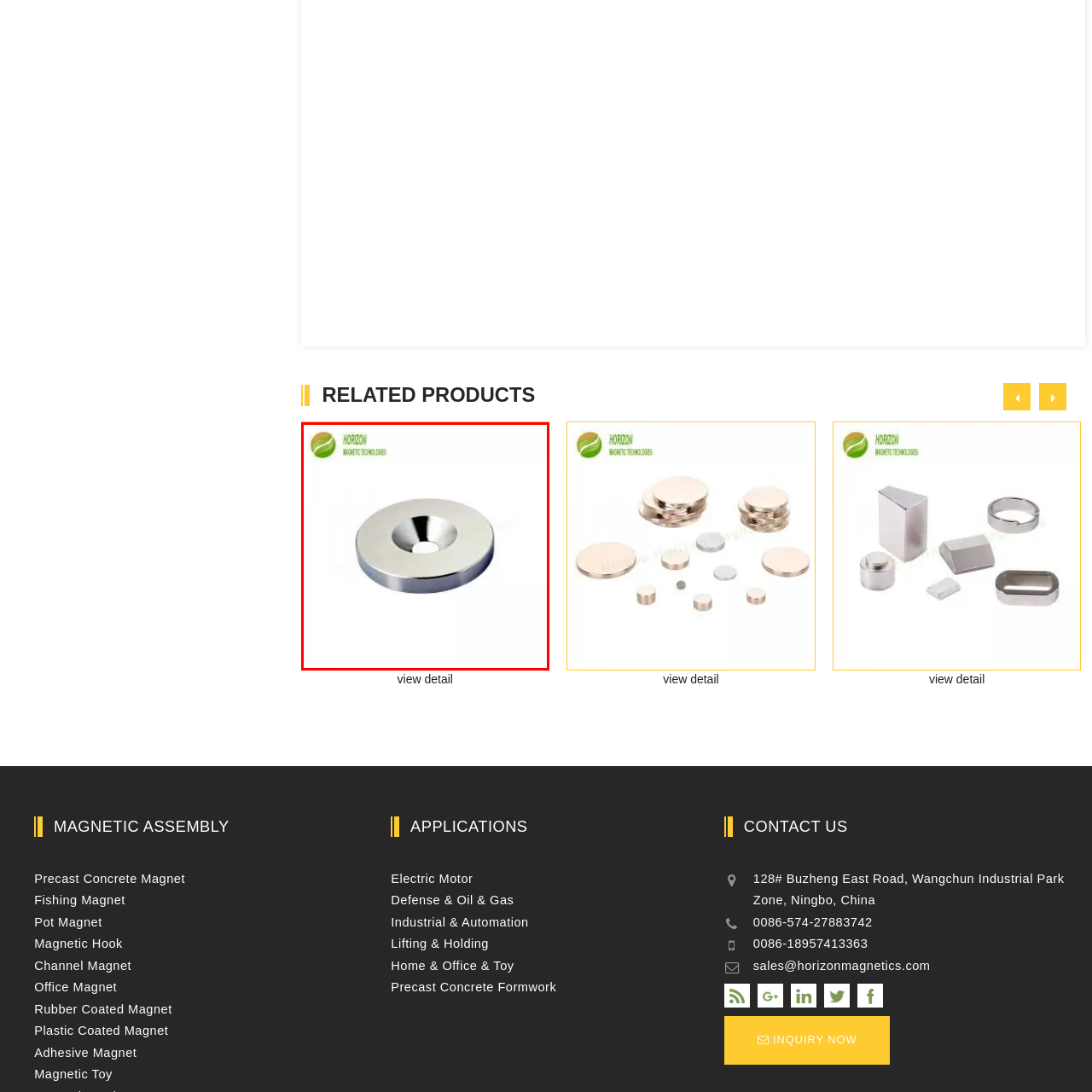Describe the contents of the image that is surrounded by the red box in a detailed manner.

This image showcases a high-quality NdFeB countersunk magnet, featuring a sleek, shiny metallic surface that highlights its robust construction. The magnet is designed with a central hole, making it ideal for applications requiring a secure attachment to various surfaces. Its cylindrical, flat shape is complemented by a smooth finish, which enhances both functionality and aesthetic appeal. This specific product is part of Horizon Magnetic Technologies' extensive range of magnetic solutions, perfect for industrial and DIY projects alike. Details about this magnet can be found under the heading "NdFeB Countersunk Magnet," emphasizing its essential role in magnetic assemblies and applications.